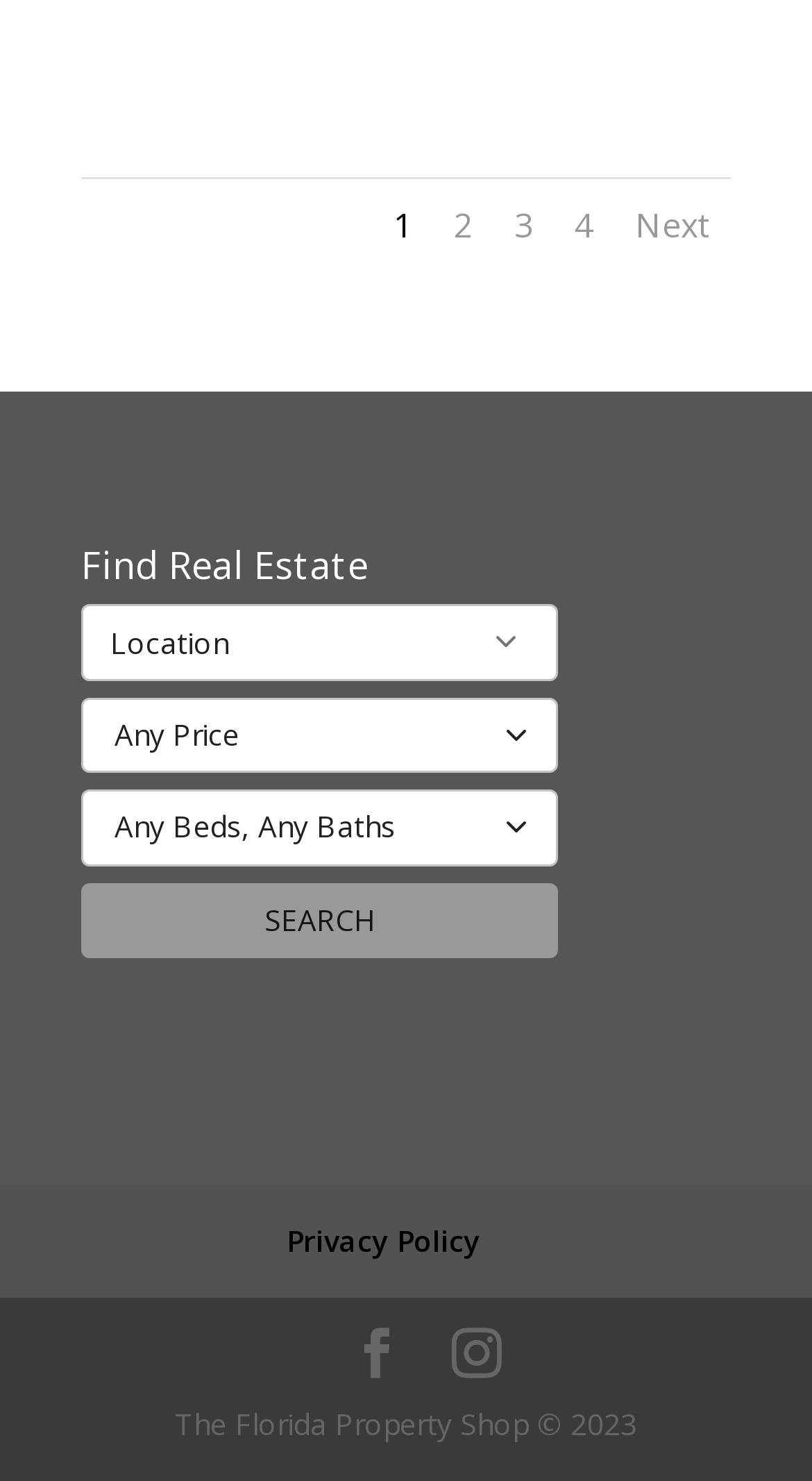What is the default price filter?
Refer to the image and give a detailed answer to the query.

The button 'Any Price' is a default filter option, suggesting that the user can select any price range for their real estate search.